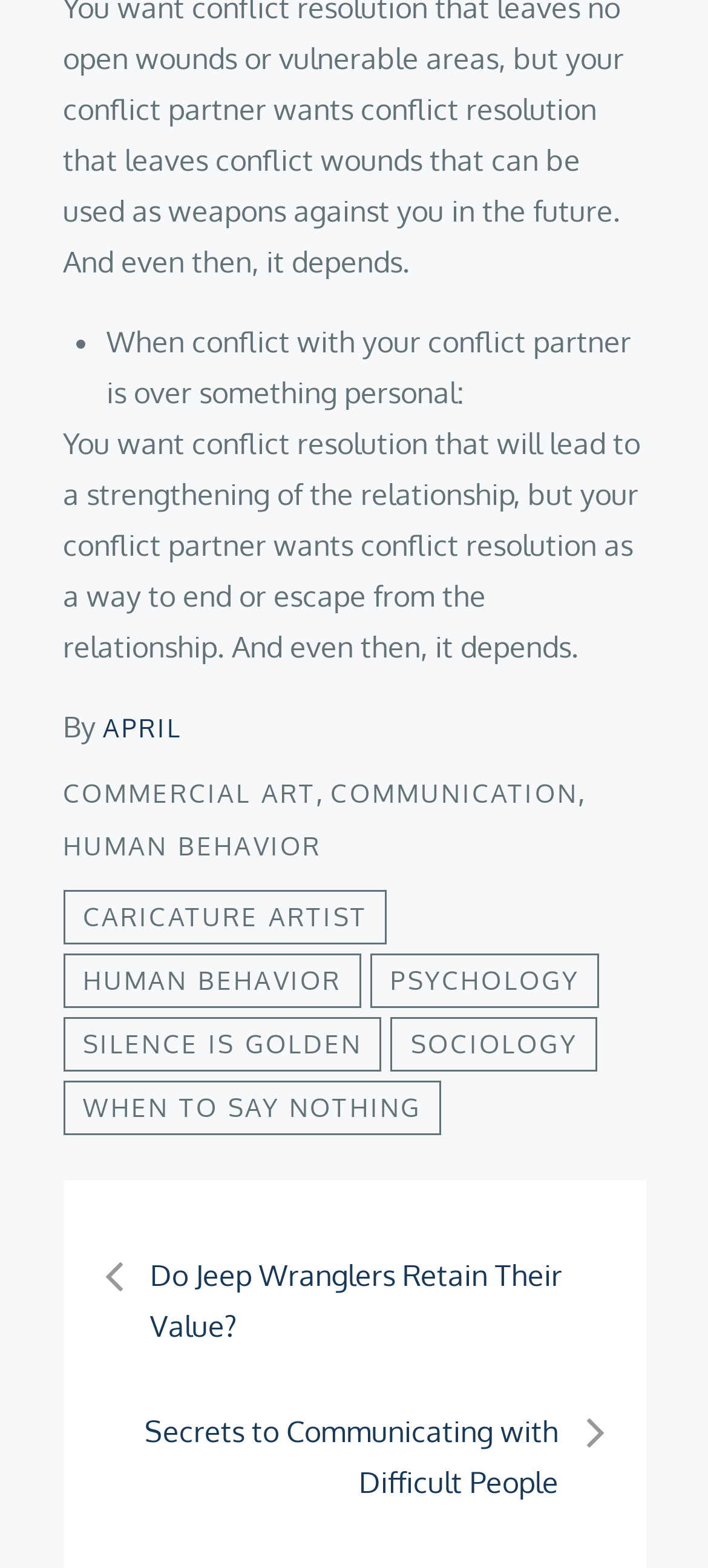Is there a heading on the webpage?
Please look at the screenshot and answer using one word or phrase.

Yes